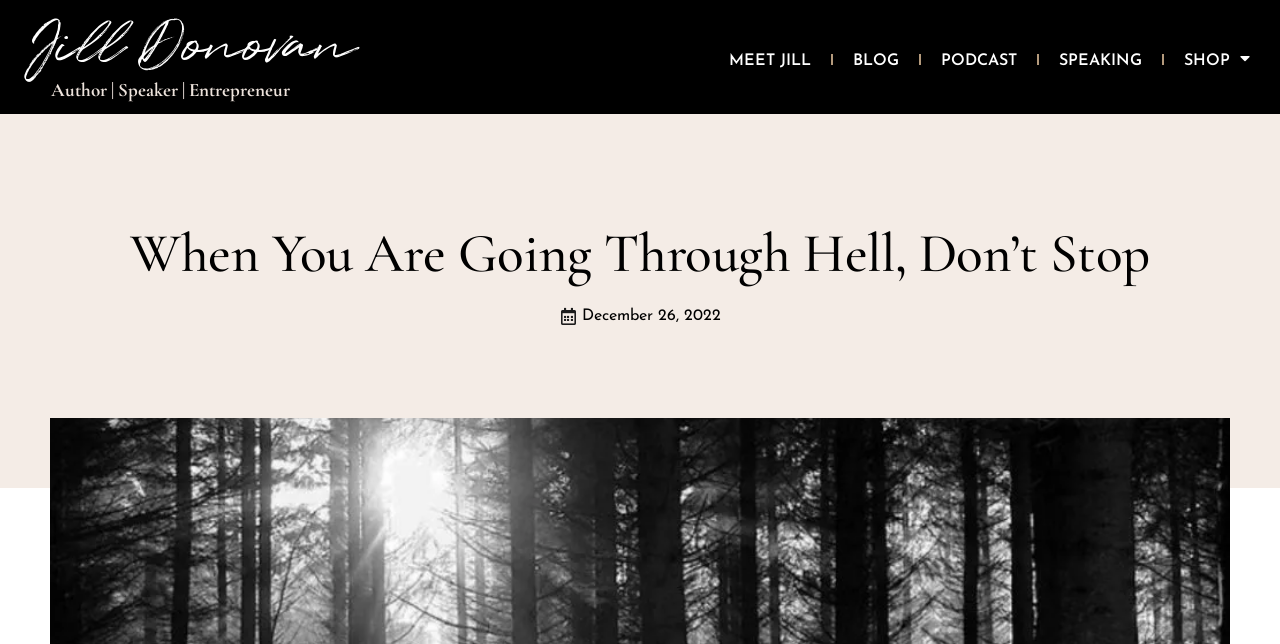What is the topic of the blog post?
Provide a detailed answer to the question using information from the image.

I inferred the topic of the blog post by looking at the heading element 'When You Are Going Through Hell, Don’t Stop'. This suggests that the blog post is about persevering through difficult times.